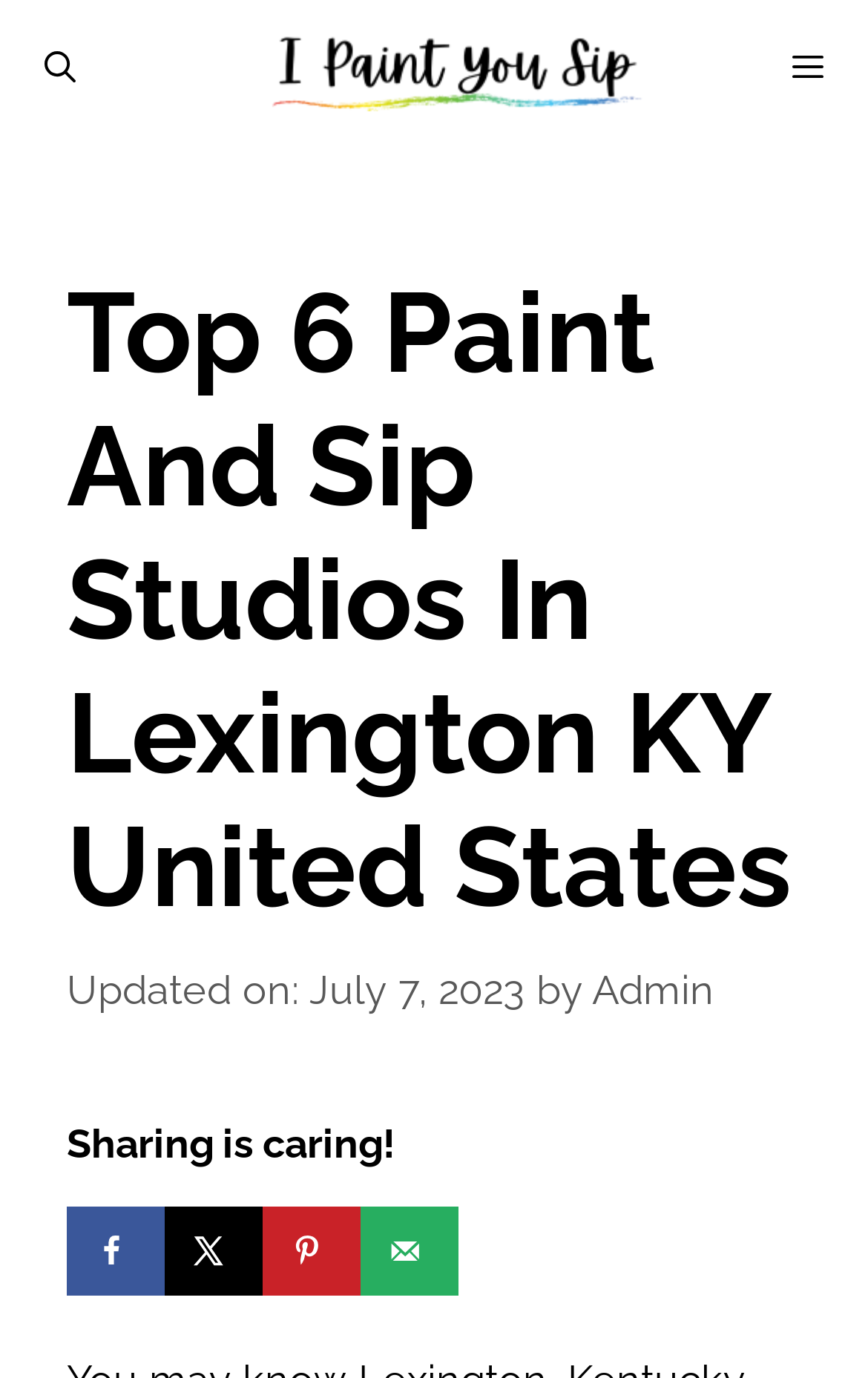Can you locate the main headline on this webpage and provide its text content?

Top 6 Paint And Sip Studios In Lexington KY United States